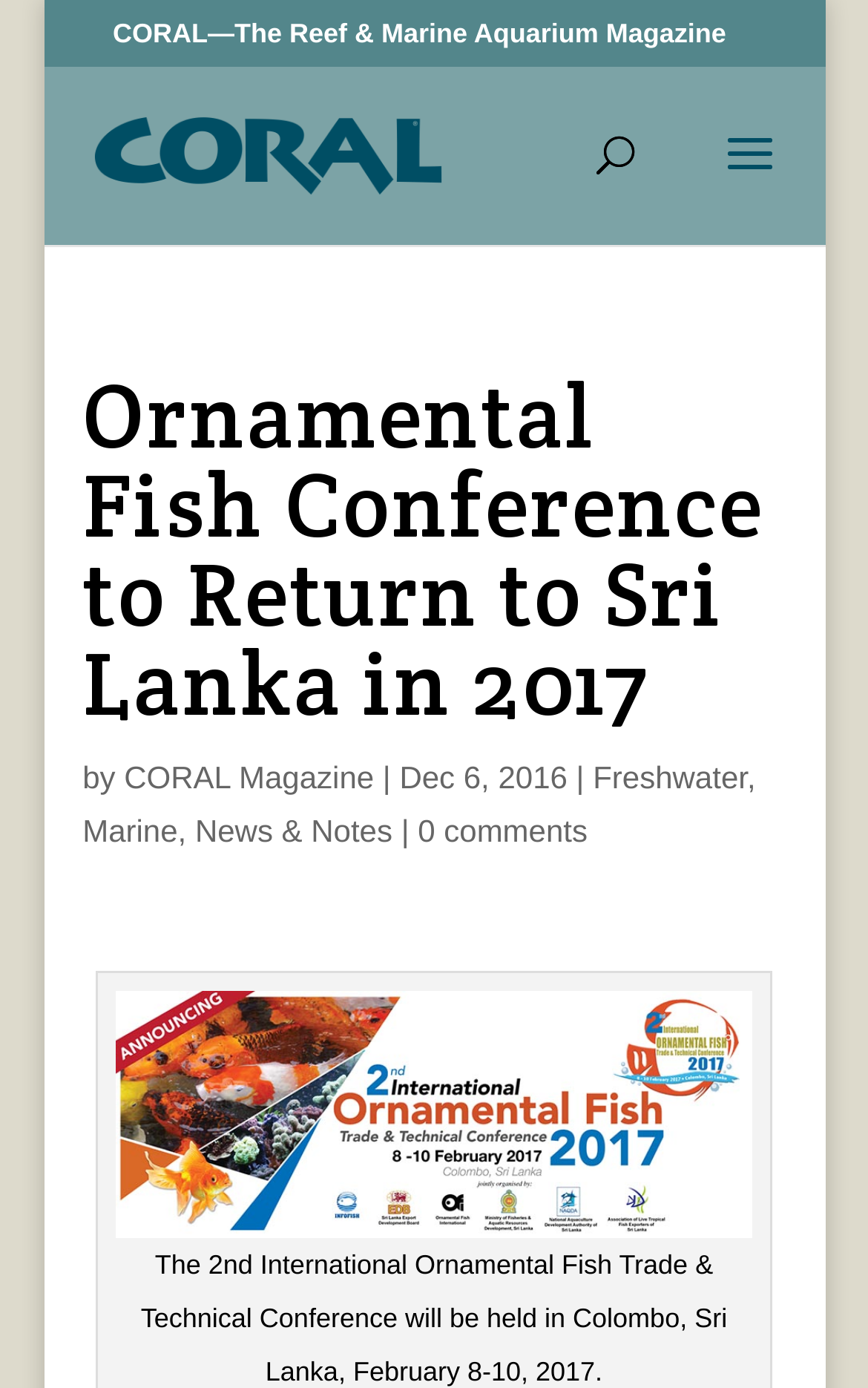Find and specify the bounding box coordinates that correspond to the clickable region for the instruction: "Explore Freshwater topics".

[0.683, 0.547, 0.861, 0.573]